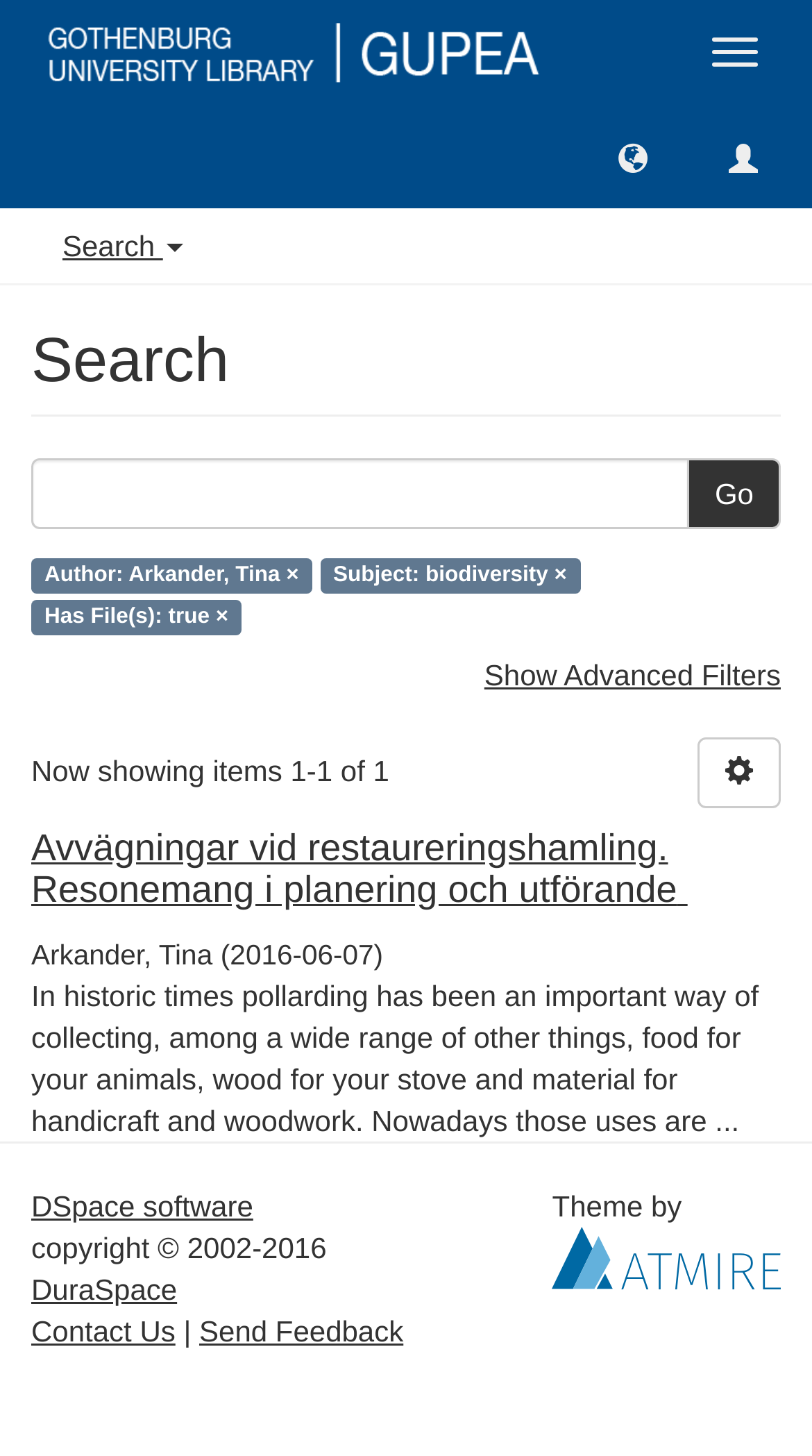Can you specify the bounding box coordinates for the region that should be clicked to fulfill this instruction: "Toggle navigation".

[0.849, 0.011, 0.962, 0.06]